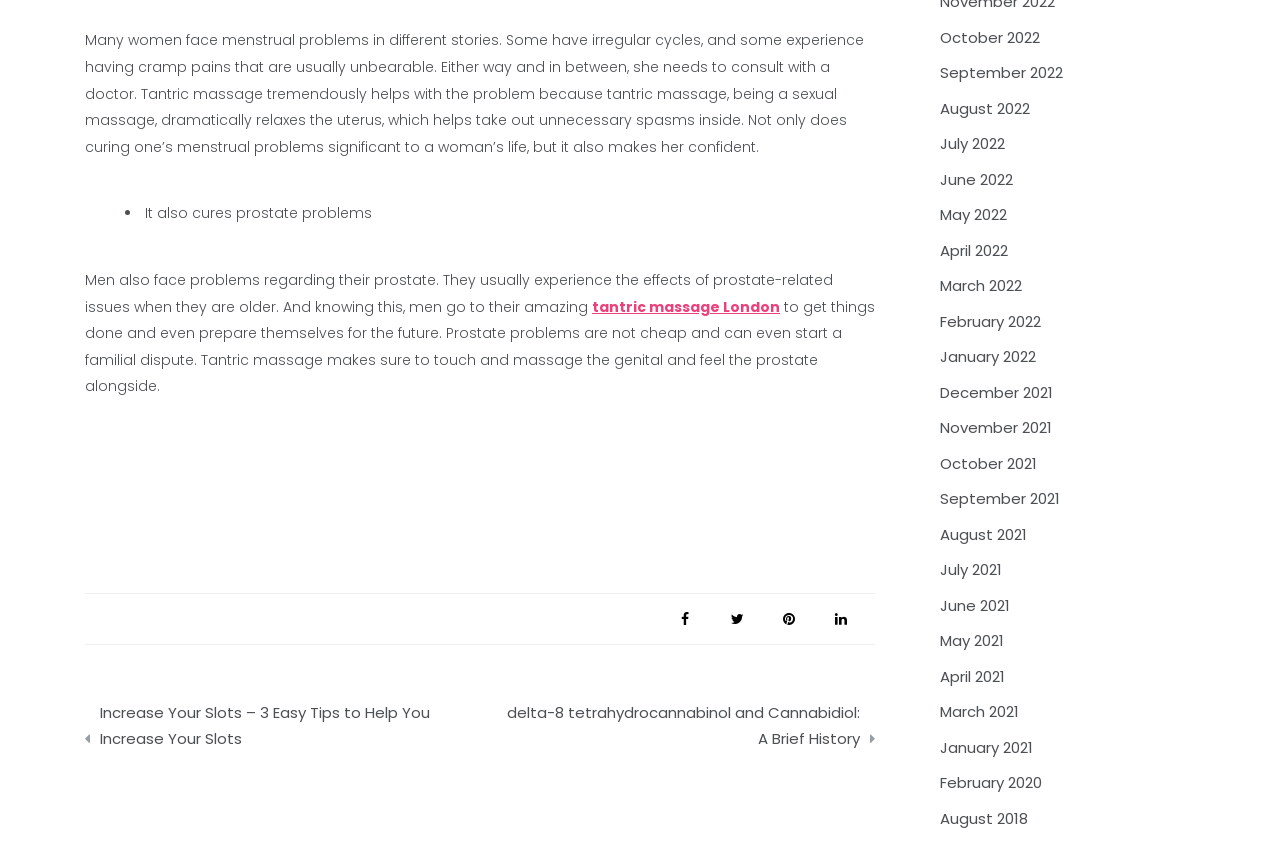Please provide a short answer using a single word or phrase for the question:
What is the navigation section of the webpage?

Posts